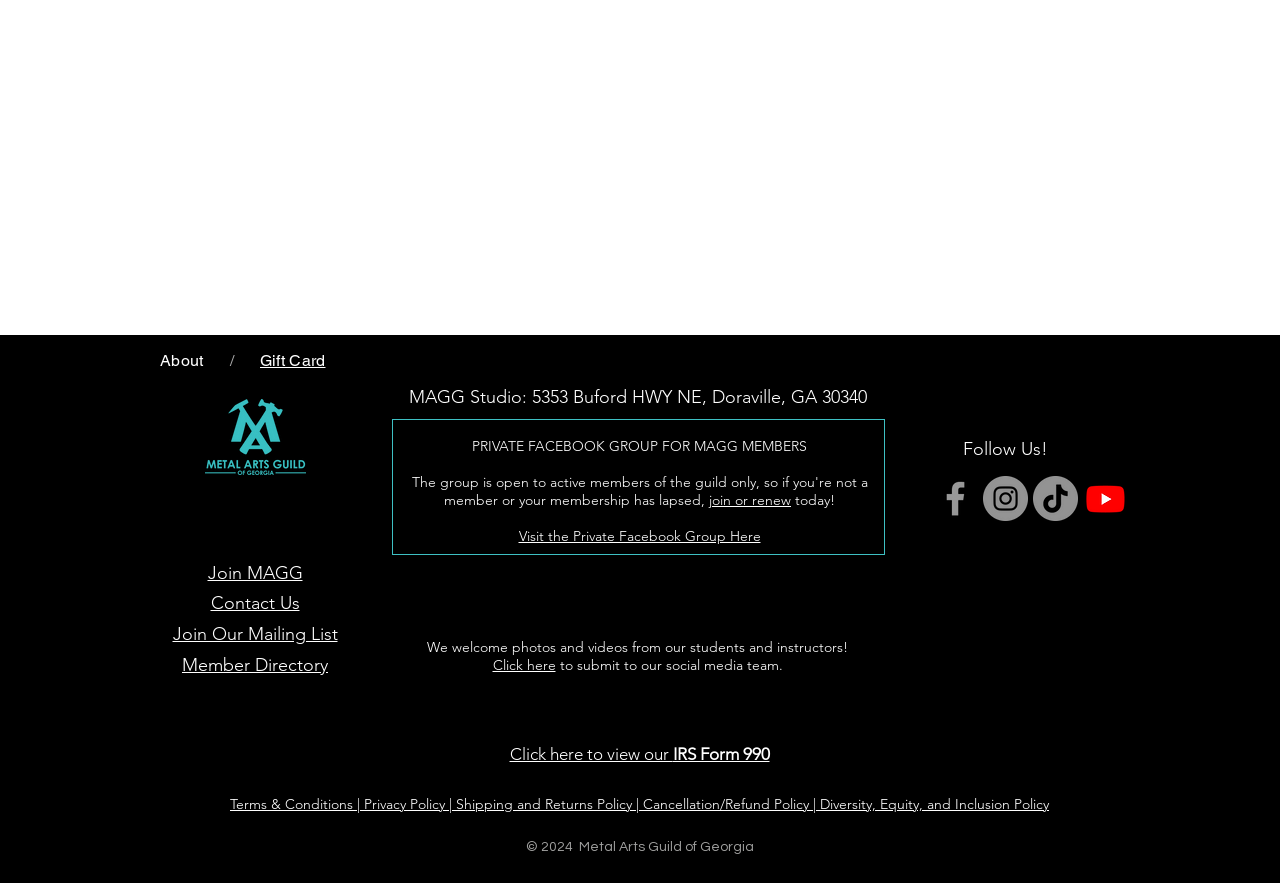Point out the bounding box coordinates of the section to click in order to follow this instruction: "Contact us".

None